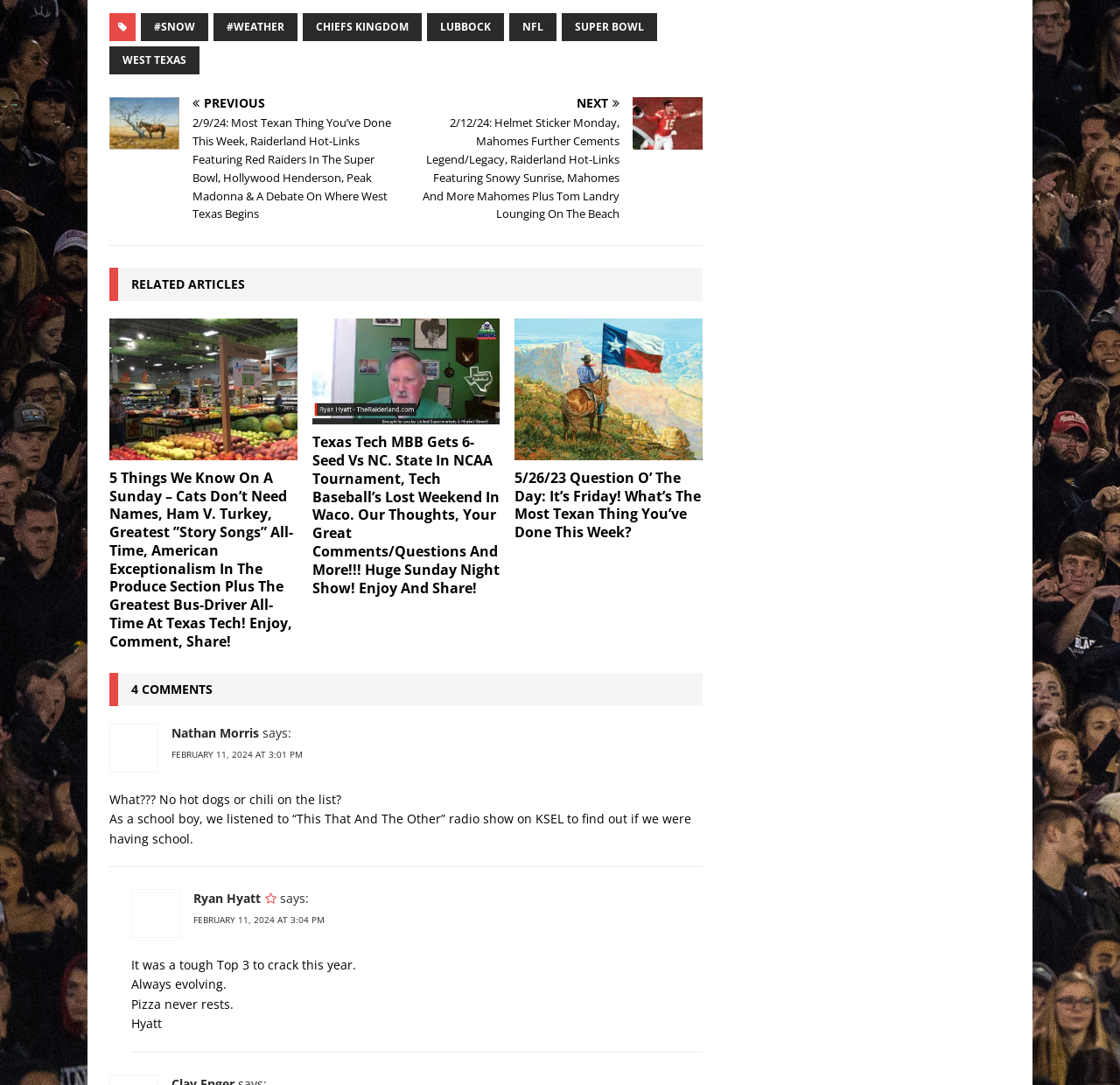Identify the coordinates of the bounding box for the element described below: "Lubbock". Return the coordinates as four float numbers between 0 and 1: [left, top, right, bottom].

[0.381, 0.012, 0.45, 0.038]